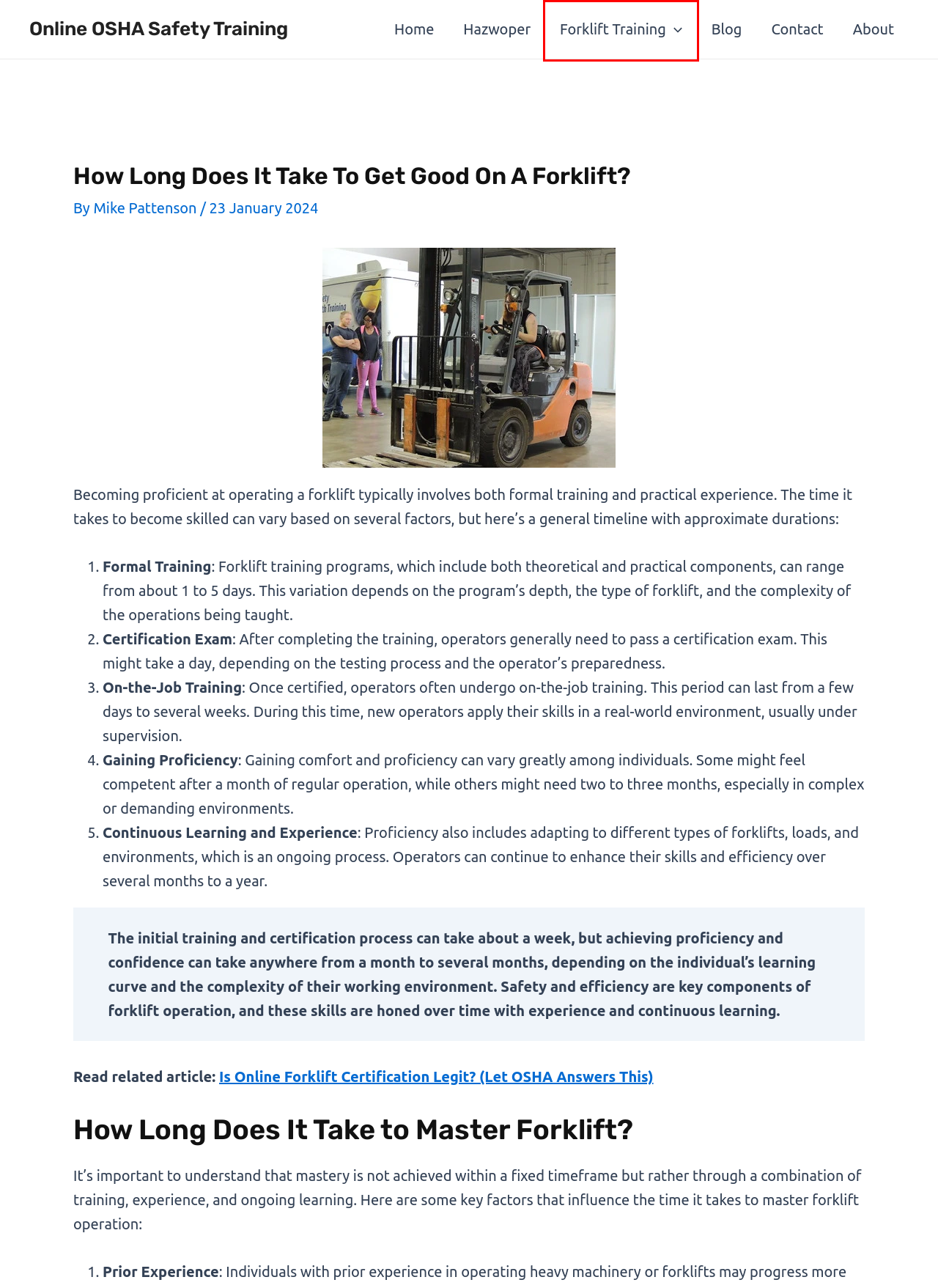You have been given a screenshot of a webpage, where a red bounding box surrounds a UI element. Identify the best matching webpage description for the page that loads after the element in the bounding box is clicked. Options include:
A. Forklift Training - Online OSHA Safety Training
B. About - Online OSHA Safety Training
C. Contact - Online OSHA Safety Training
D. Hazwoper - Online OSHA Safety Training
E. Blog - Online OSHA Safety Training
F. Home - Online OSHA Safety Training
G. Online OSHA Safety Training -
H. Is Online Forklift Certification Legit? (Let OSHA Answers This) - Online OSHA Safety Training

A